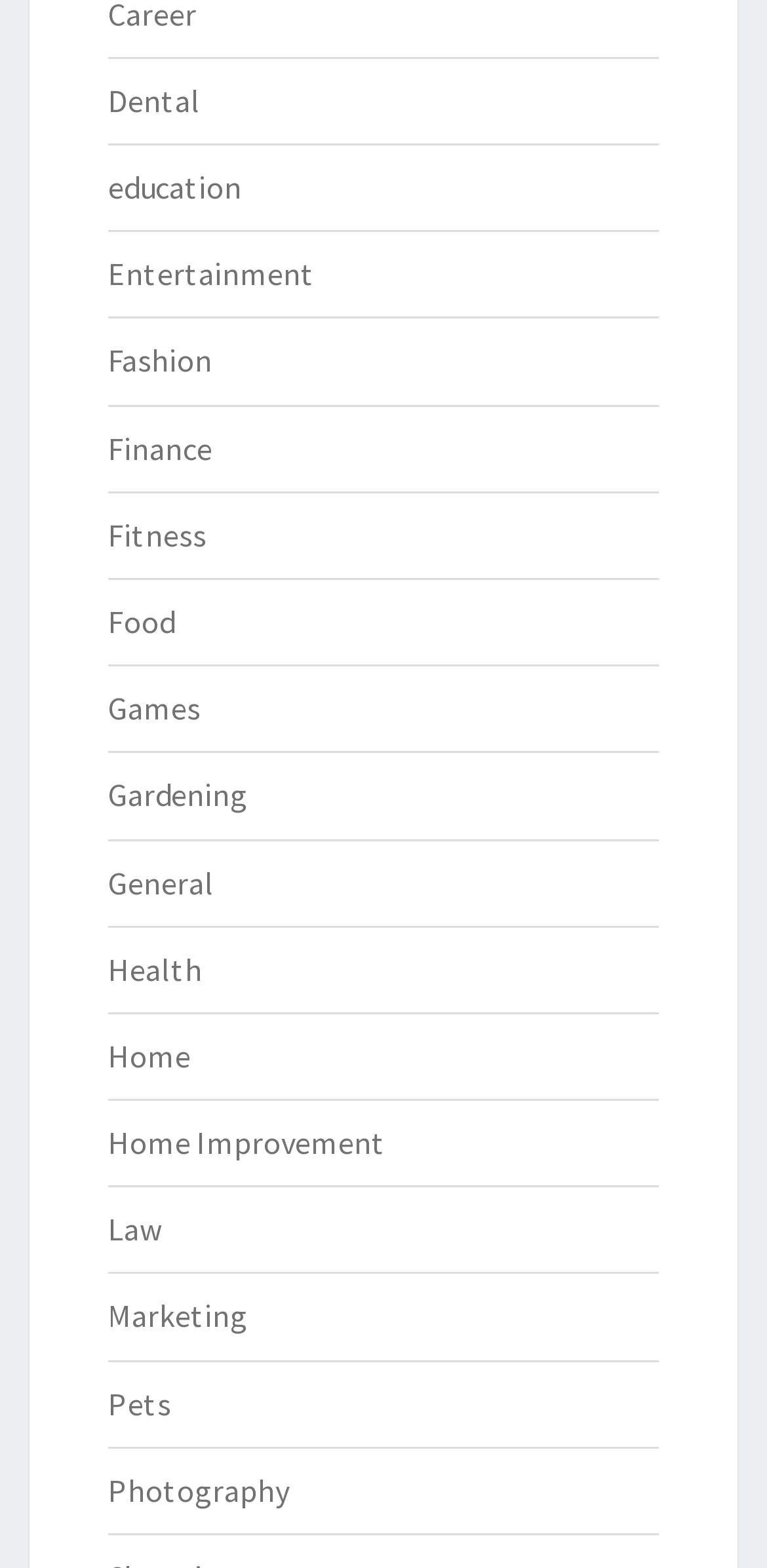Specify the bounding box coordinates of the element's region that should be clicked to achieve the following instruction: "explore Fashion". The bounding box coordinates consist of four float numbers between 0 and 1, in the format [left, top, right, bottom].

[0.141, 0.217, 0.277, 0.242]